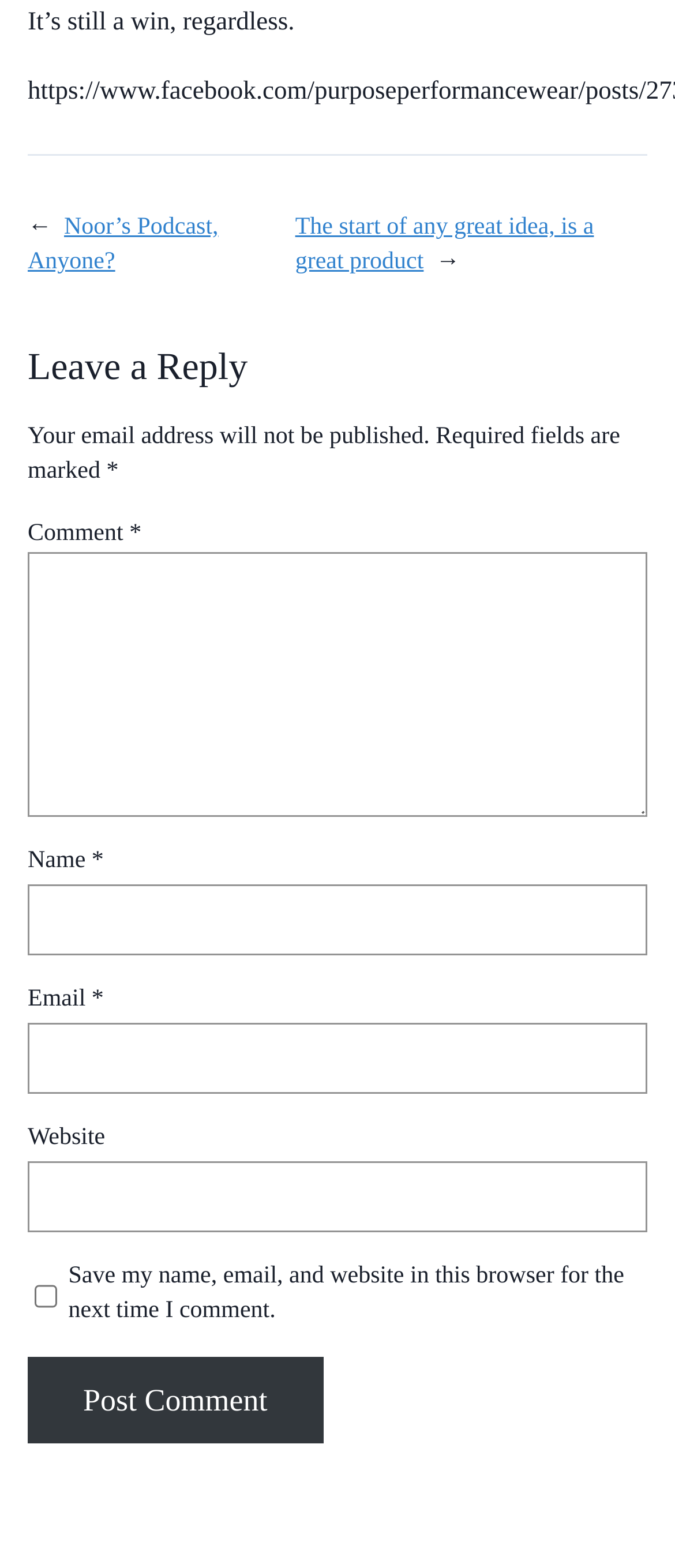Locate the bounding box coordinates of the element you need to click to accomplish the task described by this instruction: "Click the 'Noor’s Podcast, Anyone?' link".

[0.041, 0.137, 0.324, 0.175]